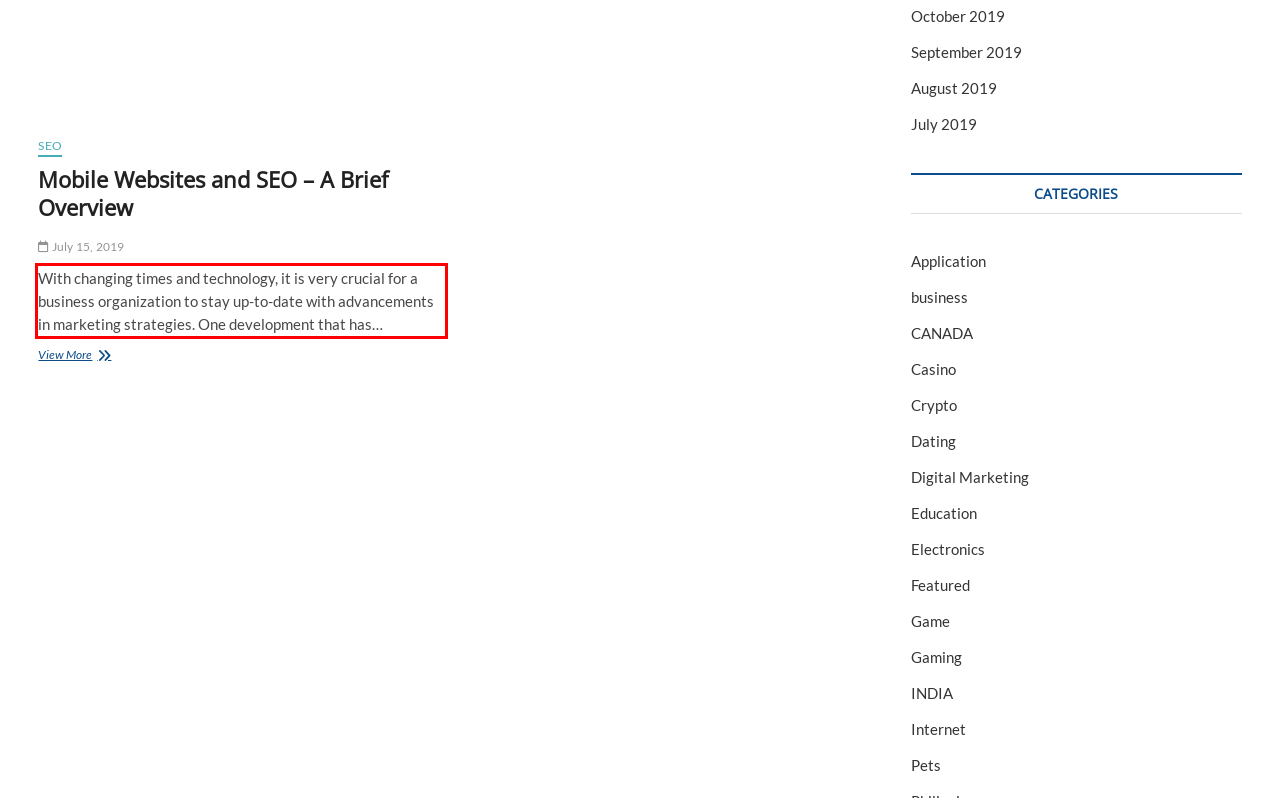Please look at the webpage screenshot and extract the text enclosed by the red bounding box.

With changing times and technology, it is very crucial for a business organization to stay up-to-date with advancements in marketing strategies. One development that has…